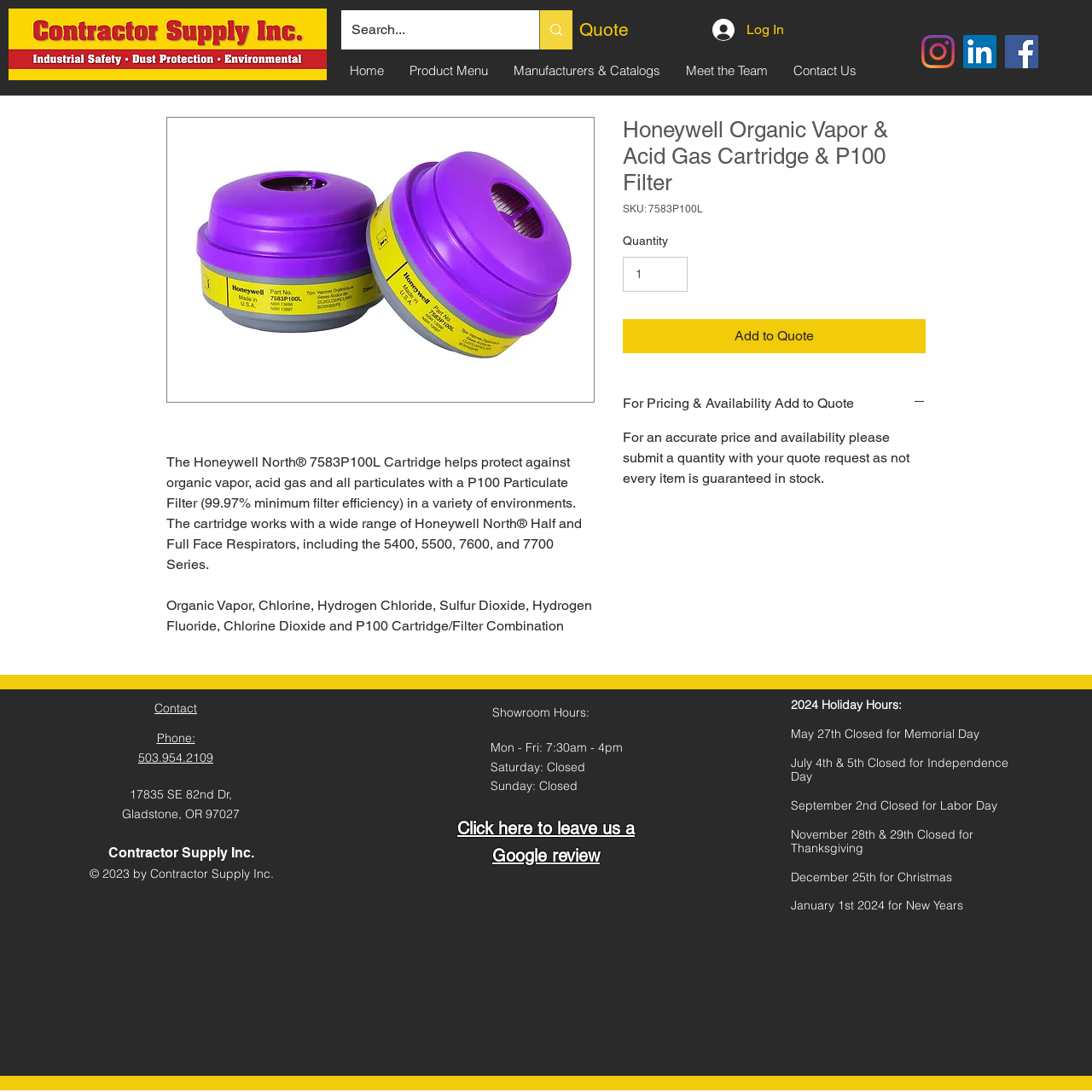Please provide a brief answer to the following inquiry using a single word or phrase:
What is the address of Contractor Supply Inc.?

17835 SE 82nd Dr, Gladstone, OR 97027